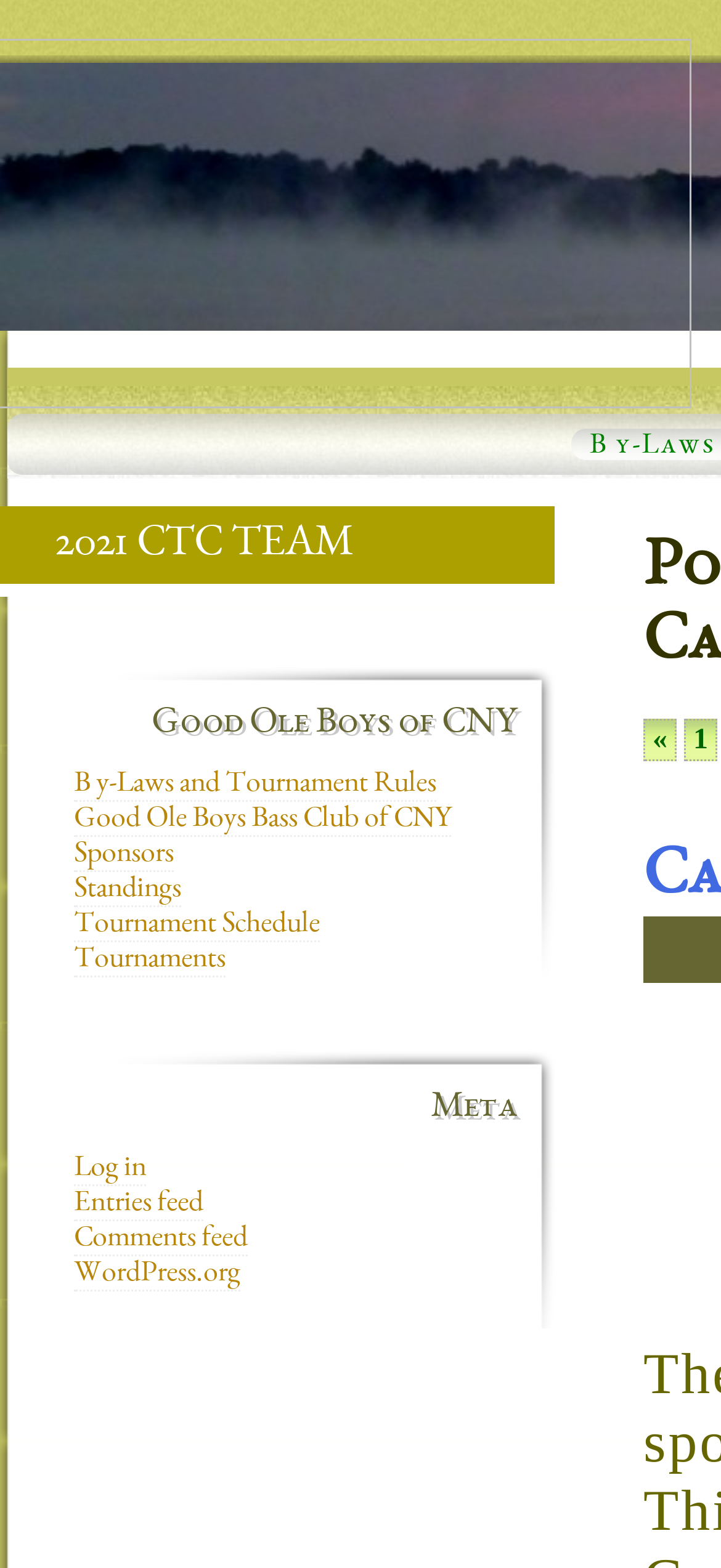Based on the image, give a detailed response to the question: How many pages are there in the tournament archive?

I found the answer by looking at the pagination links at the top of the page. The link '1' is located at [0.949, 0.458, 0.995, 0.485] and the link '«' is located at [0.892, 0.458, 0.938, 0.485], which suggests that the current page is page 19. Therefore, there are at least 19 pages in the tournament archive.